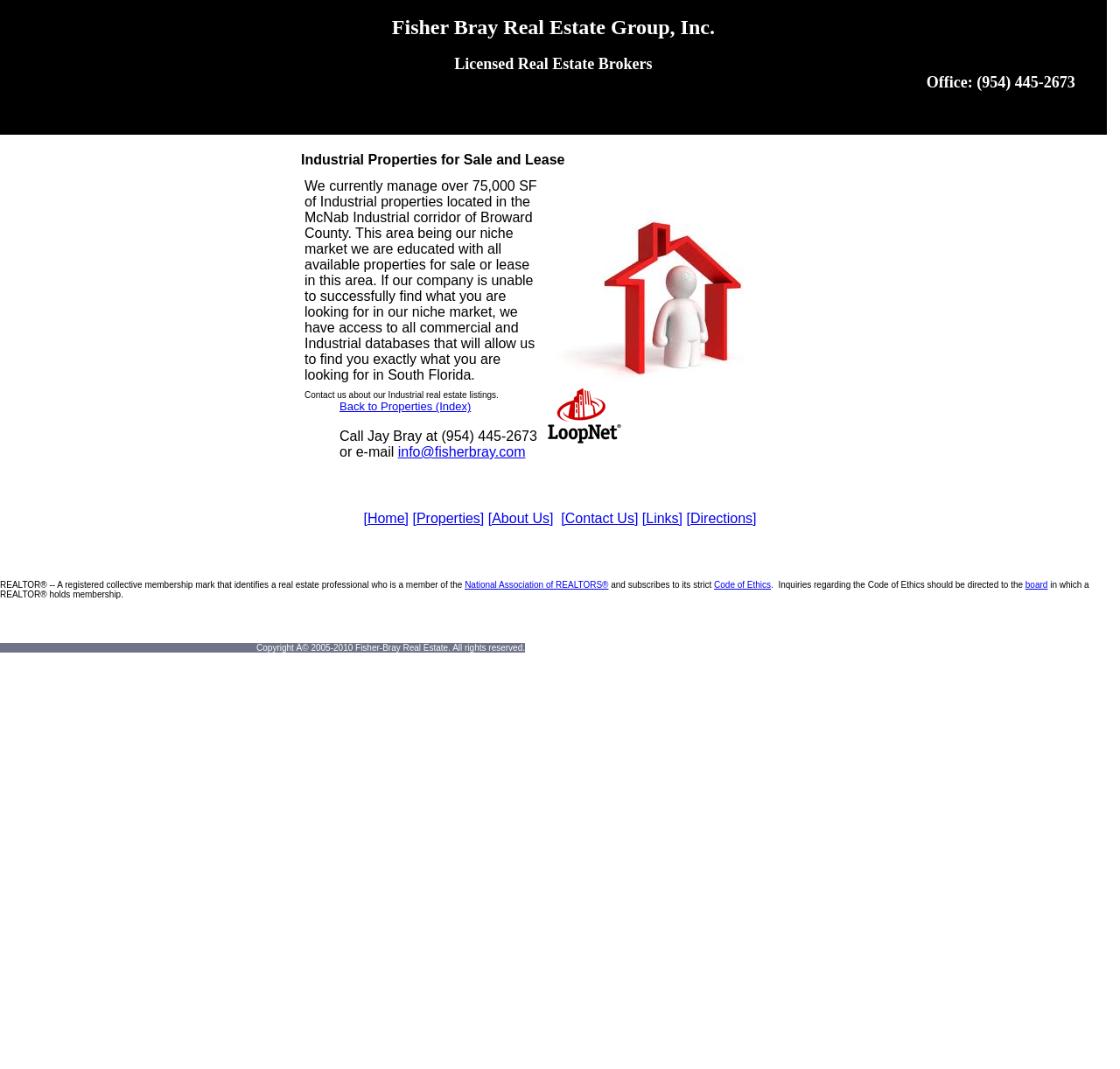What is the company name?
Analyze the image and provide a thorough answer to the question.

I found the company name by looking at the top-left corner of the webpage, where it says 'Fisher Bray Real Estate Group, Inc. Licensed Real Estate Brokers Office: (954) 445-2673'.